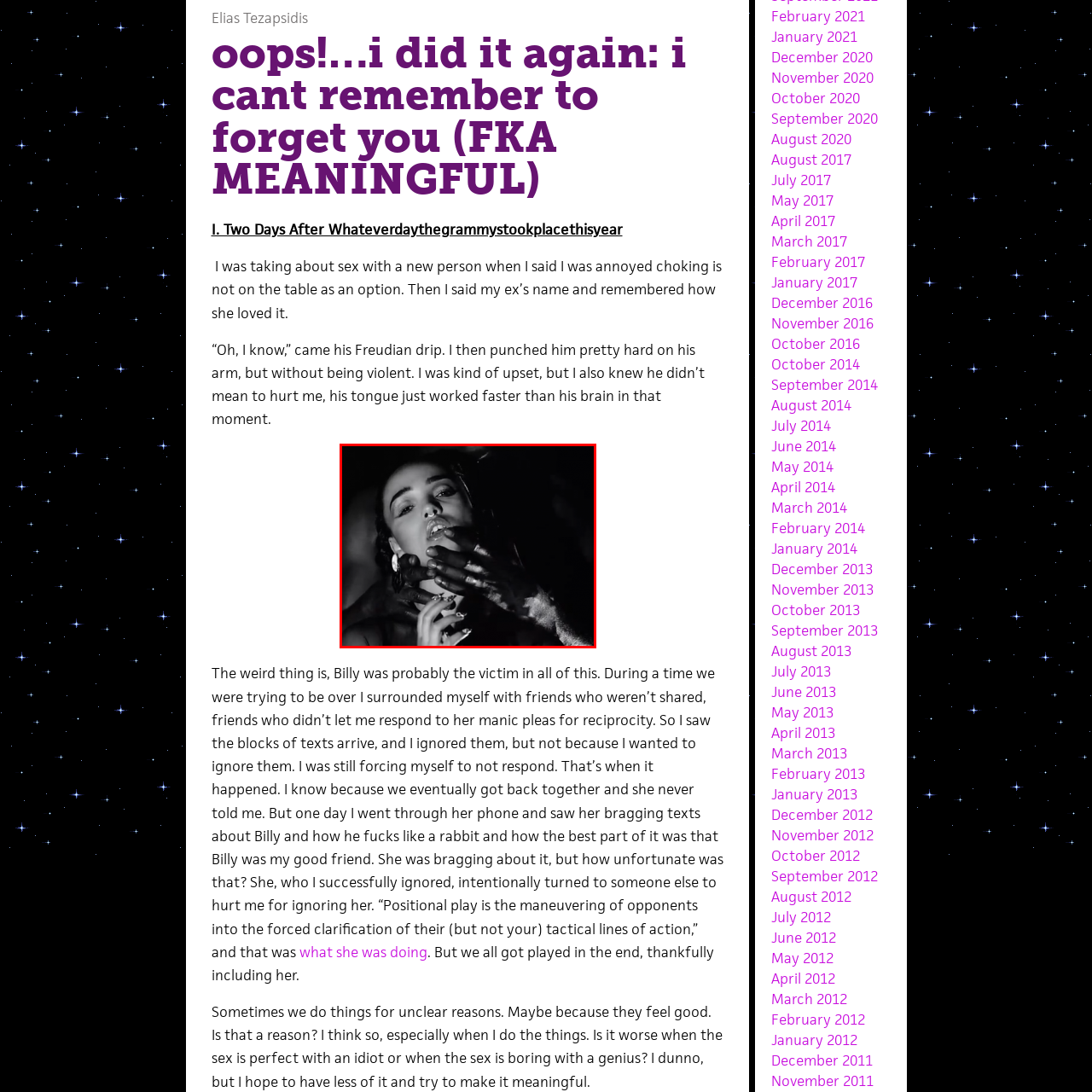What is the color palette of the image?
Look closely at the image inside the red bounding box and answer the question with as much detail as possible.

The caption states that the image has a striking black-and-white aesthetic, implying that the color palette is monochrome, consisting only of shades of black and white.